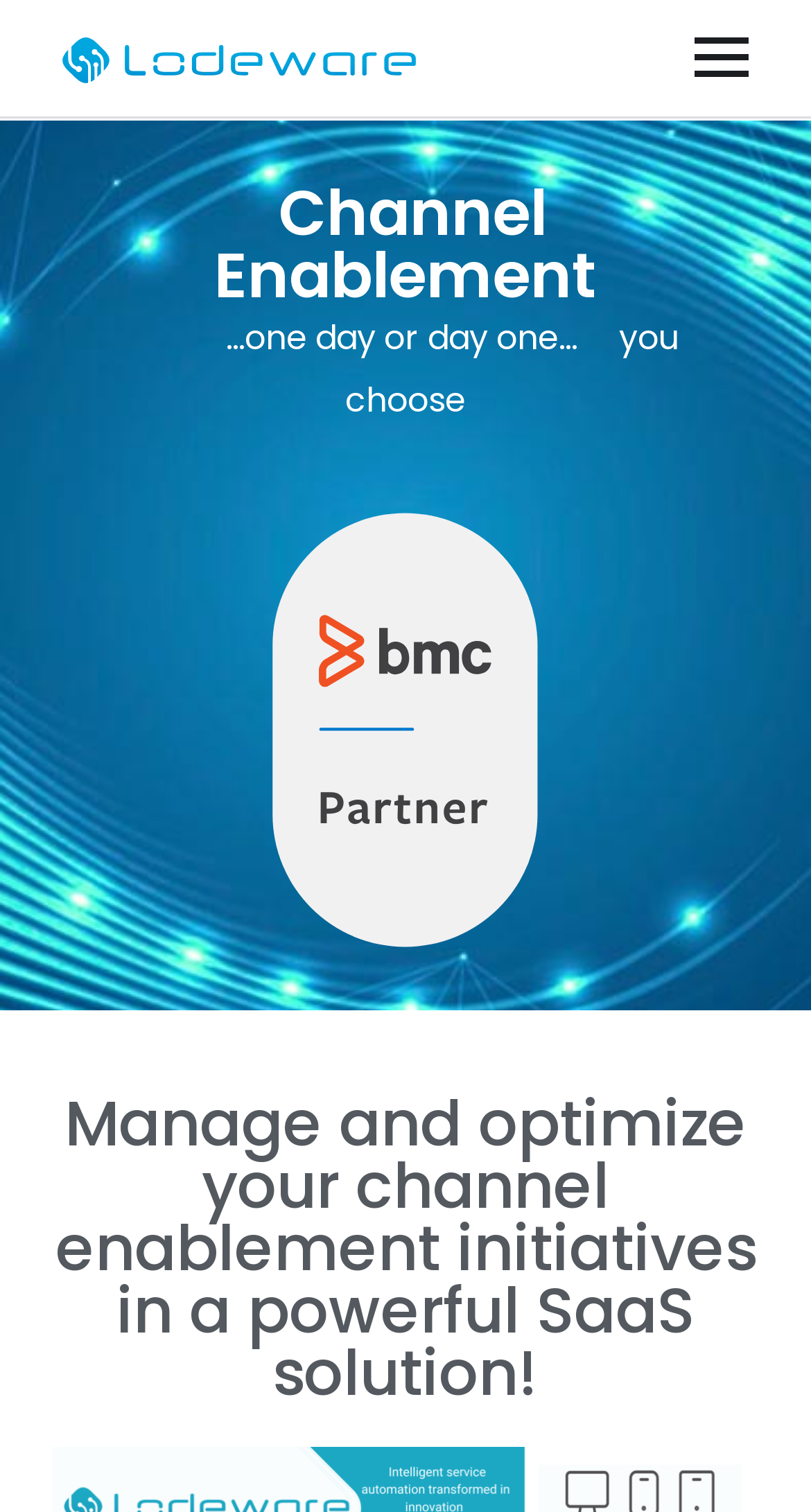Determine the bounding box for the UI element that matches this description: "alt="Lodeware"".

[0.077, 0.023, 0.513, 0.054]